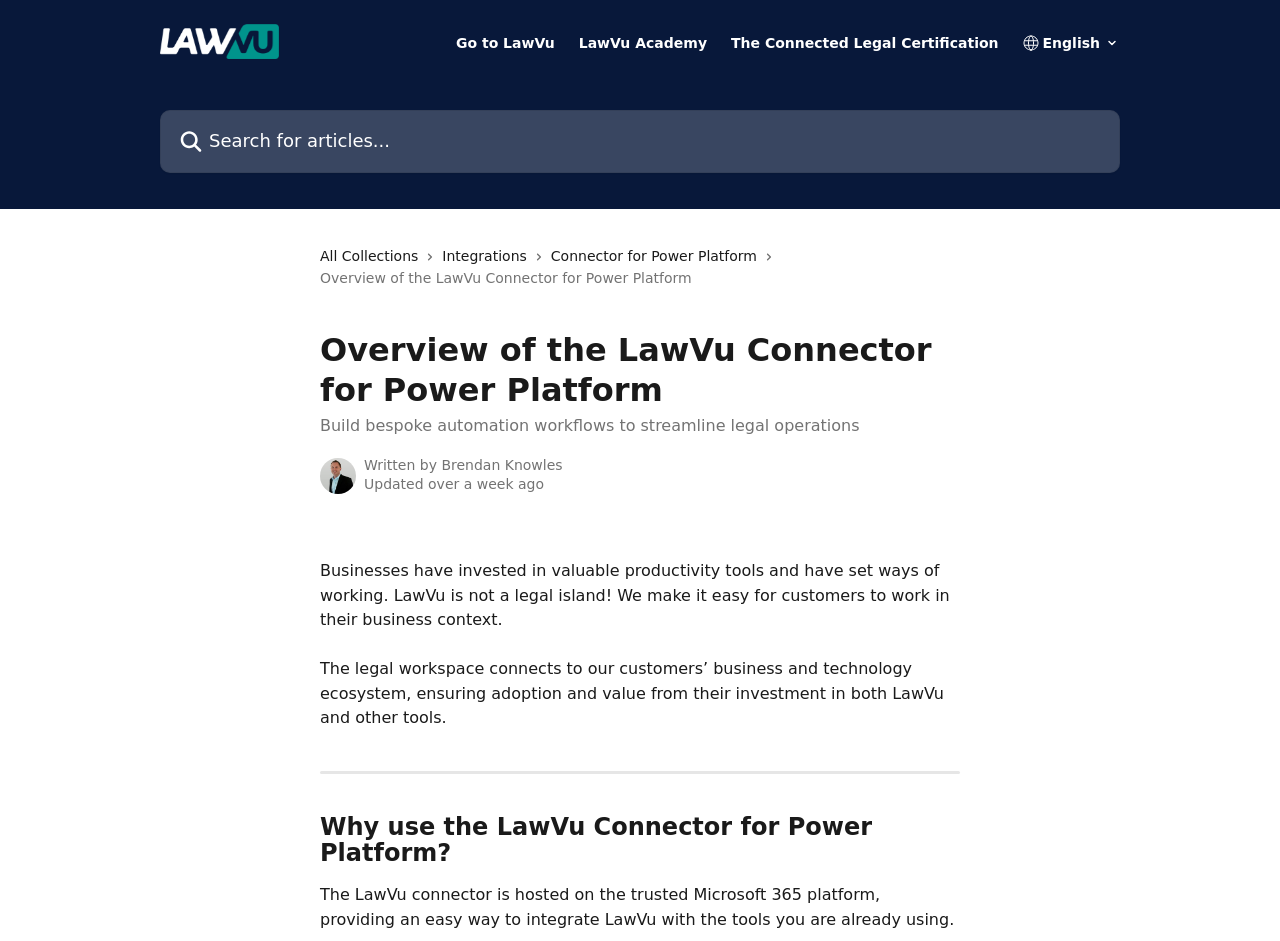What is the purpose of the LawVu connector?
Could you please answer the question thoroughly and with as much detail as possible?

I found the answer by reading the text, which states that 'The LawVu connector is hosted on the trusted Microsoft 365 platform, providing an easy way to integrate LawVu with the tools you are already using'.